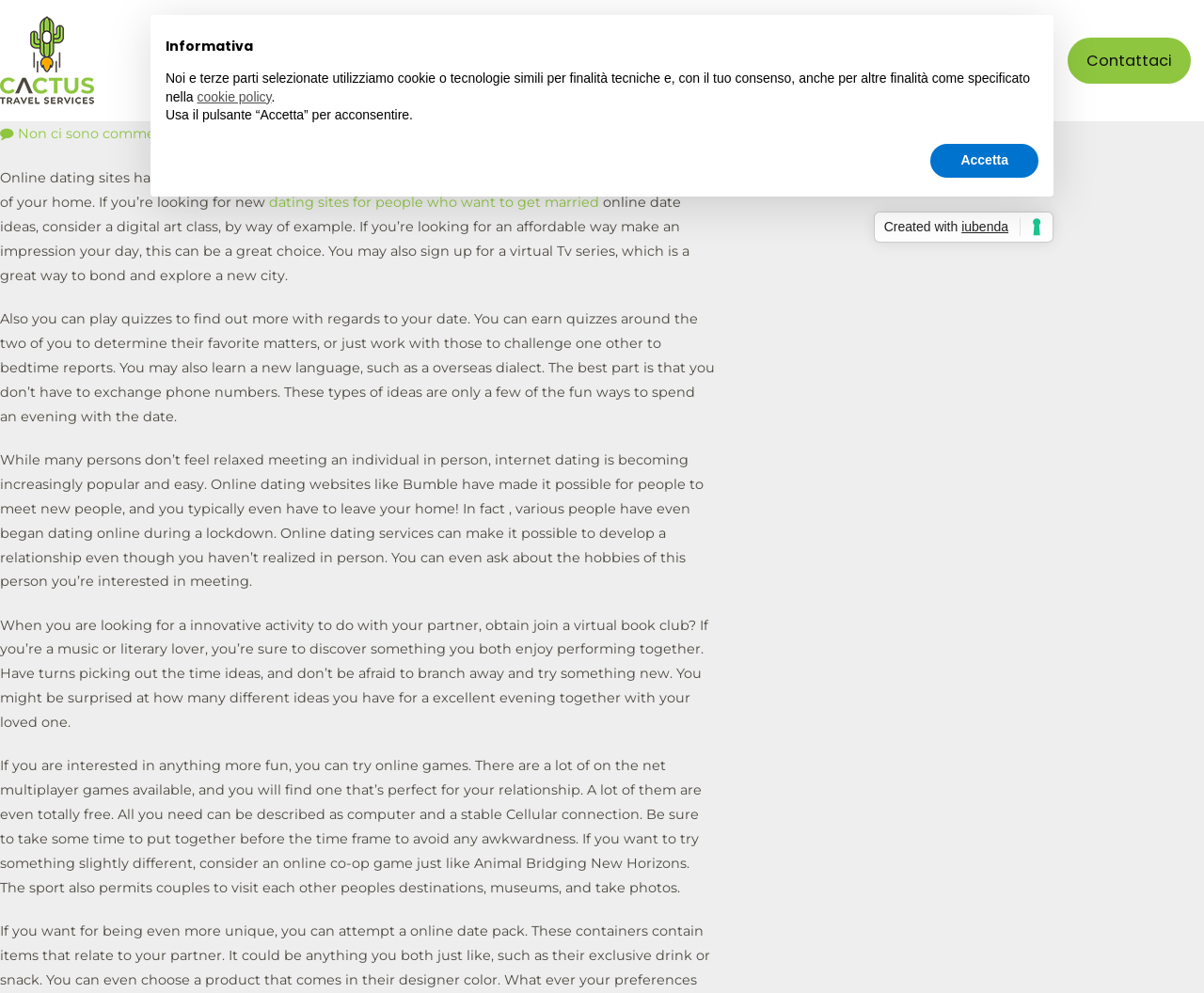Offer a detailed account of what is visible on the webpage.

The webpage is about web-based date concepts and travel services provided by Cactus. At the top left corner, there is a logo of Cactus, which is an image linked to "Cactus – Travel Services". Below the logo, there is a navigation menu with links to "Home", "I nostri brand", "Lavora con noi", "Chi siamo", and "Contattaci".

On the main content area, there is a section that discusses online dating sites and their benefits. The text explains how online dating sites can help people meet and start relationships from the comfort of their own homes. It also provides some online date ideas, such as taking a digital art class, watching a virtual TV series, playing quizzes, and learning a new language.

Below this section, there is a paragraph that talks about the popularity of online dating and how it has become increasingly easy and comfortable. It mentions that online dating websites like Bumble have made it possible for people to meet new people without having to leave their homes.

Further down, there is another section that suggests some fun activities to do with a partner online, such as joining a virtual book club or playing online games. It also mentions a specific online game, Animal Crossing New Horizons, which allows couples to visit each other's destinations, museums, and take photos.

On the right side of the page, there is a section with a heading "Informativa" that discusses the use of cookies and similar technologies for technical and other purposes. It provides a link to a cookie policy and a button to accept the terms.

At the bottom of the page, there is a link to "Created with iubenda", which is likely a reference to the tool used to create the website's cookie policy.